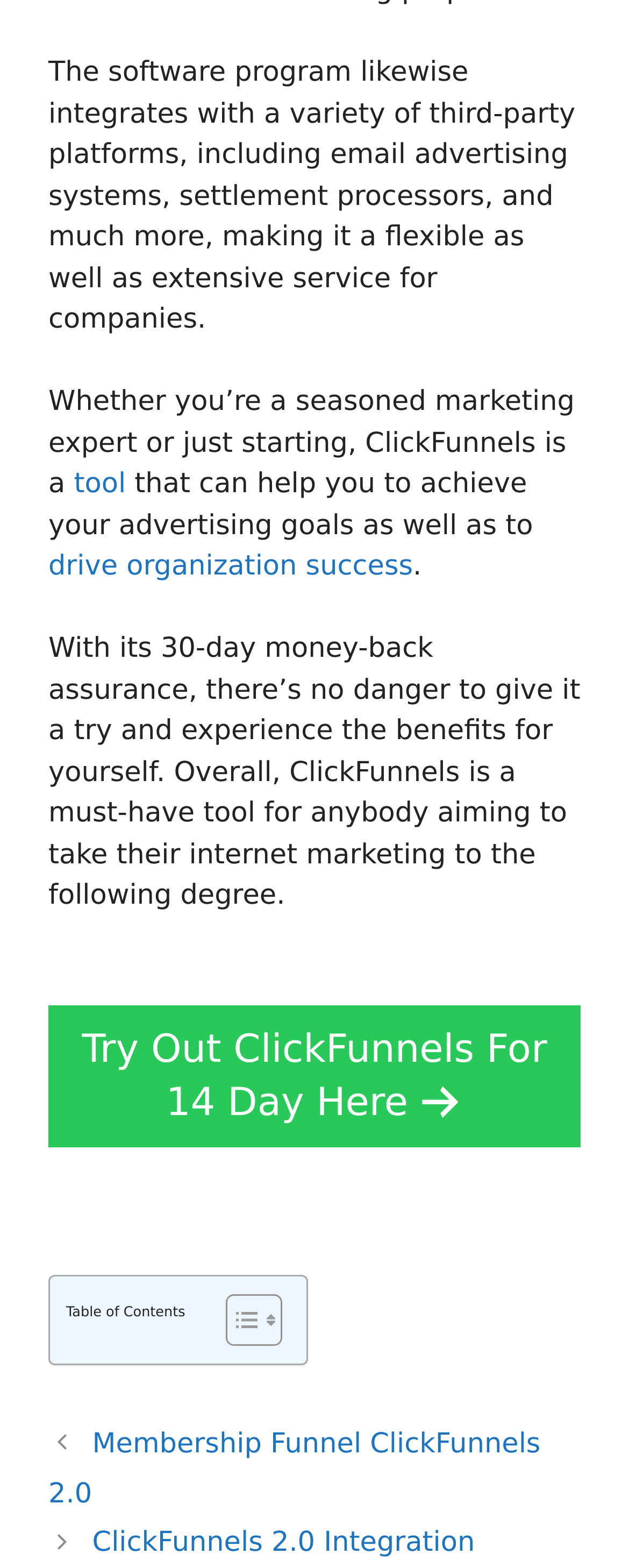What is ClickFunnels?
Based on the screenshot, give a detailed explanation to answer the question.

Based on the text, ClickFunnels is described as a tool that can help achieve advertising goals and drive organization success. It is also mentioned as a flexible and extensive service for companies.